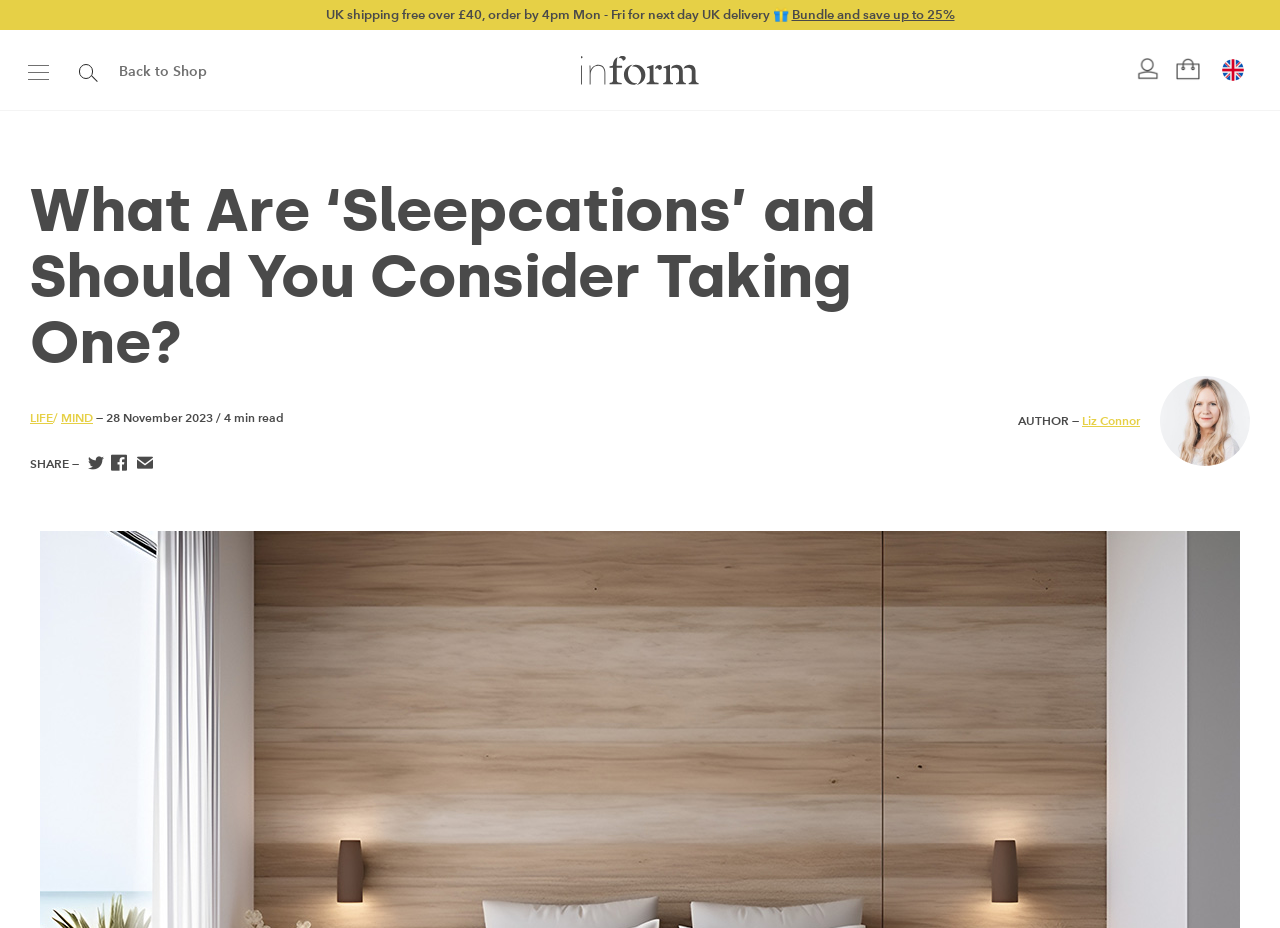Extract the main headline from the webpage and generate its text.

What Are ‘Sleepcations’ and Should You Consider Taking One?